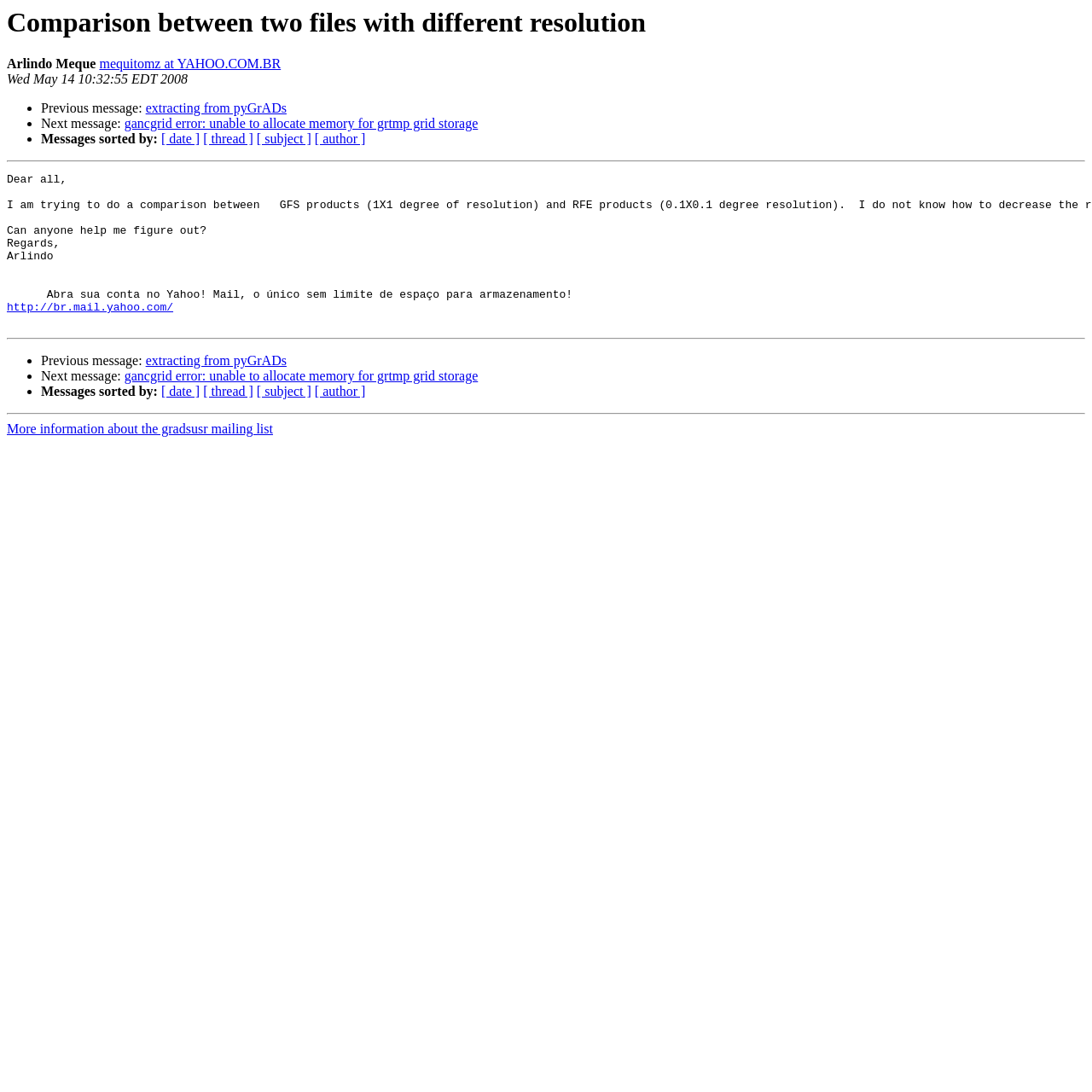Produce an extensive caption that describes everything on the webpage.

The webpage appears to be an archived email thread or discussion forum. At the top, there is a heading that reads "Comparison between two files with different resolution" and a subheading with the author's name, "Arlindo Meque", and their email address. Below this, there is a timestamp indicating when the message was sent, "Wed May 14 10:32:55 EDT 2008".

The main content of the page is divided into two sections, separated by horizontal lines. The first section contains a list of links to previous and next messages, as well as options to sort messages by date, thread, subject, or author. Each list item is preceded by a bullet point.

The second section, located below the first horizontal line, appears to be a repeat of the first section, with the same list of links and sorting options. This suggests that the webpage may be displaying multiple pages or threads of a discussion.

At the bottom of the page, there is a link to "More information about the gradsusr mailing list", which may provide context or details about the discussion forum or email thread.